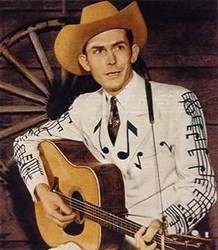Refer to the image and provide a thorough answer to this question:
What is the man holding in his hand?

The image shows the man holding an acoustic guitar, which suggests a connection to traditional country music culture and reinforces the idea that he is a country music artist.